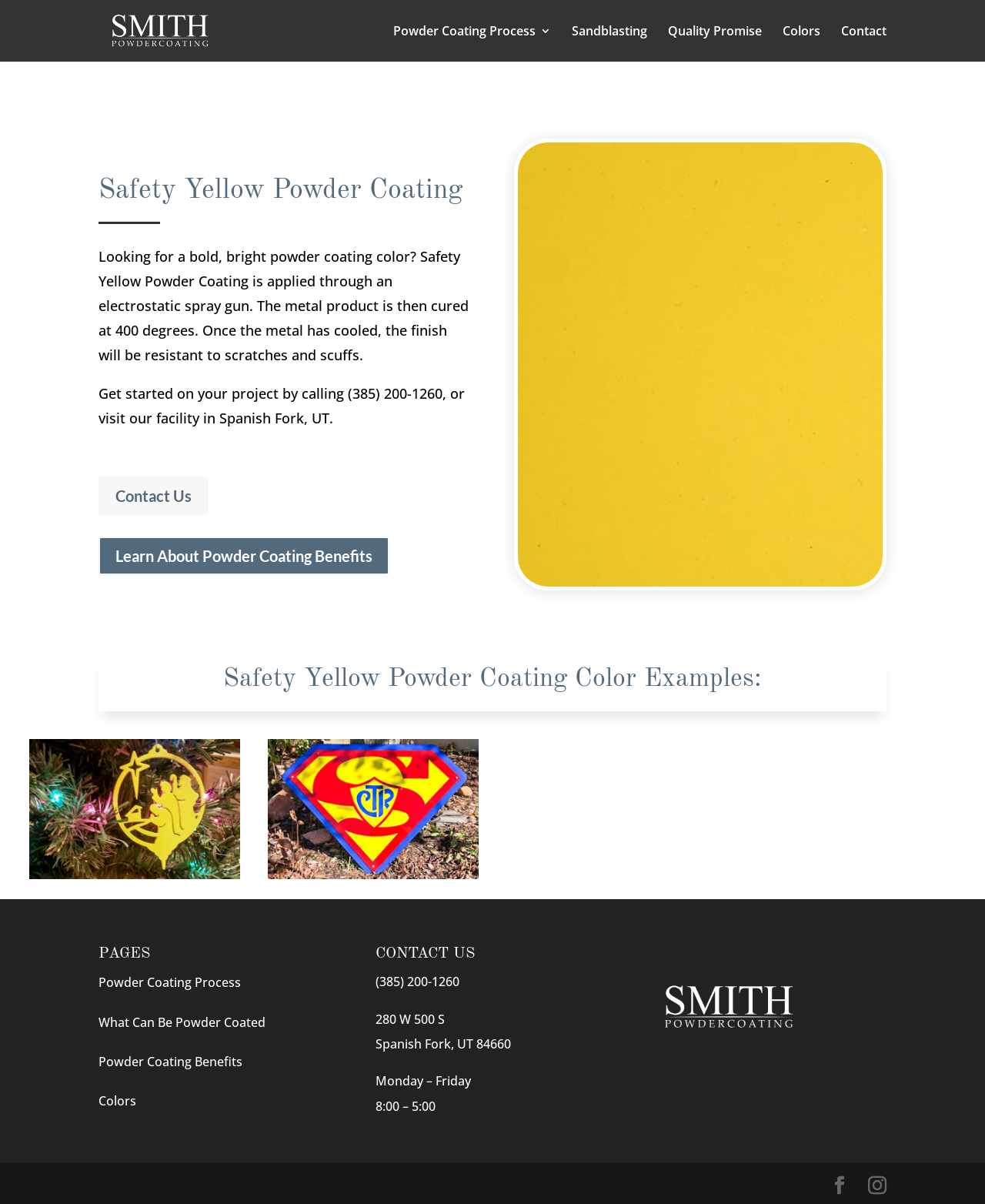Using the provided element description, identify the bounding box coordinates as (top-left x, top-left y, bottom-right x, bottom-right y). Ensure all values are between 0 and 1. Description: Quality Promise

[0.678, 0.021, 0.773, 0.051]